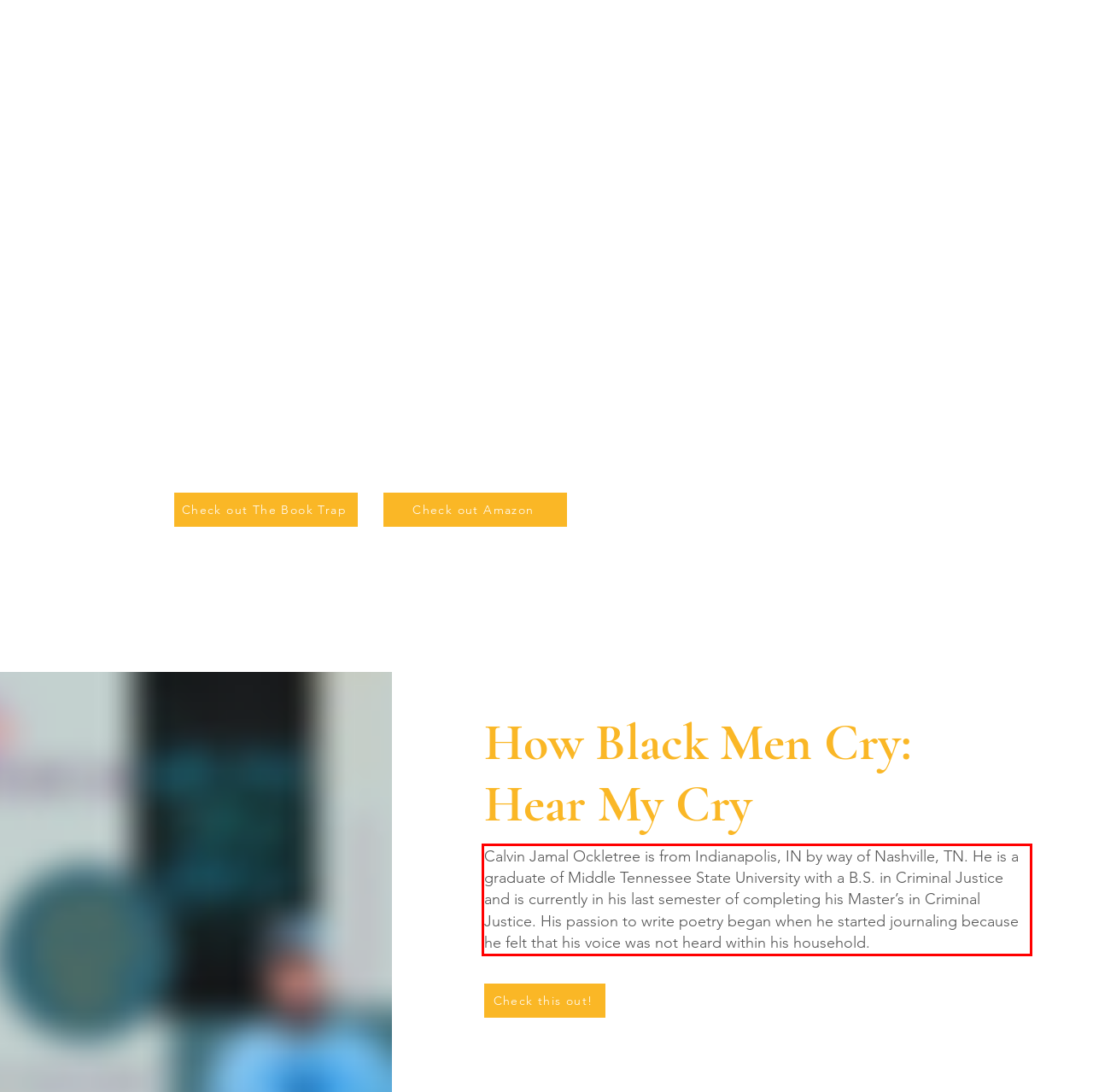Observe the screenshot of the webpage that includes a red rectangle bounding box. Conduct OCR on the content inside this red bounding box and generate the text.

Calvin Jamal Ockletree is from Indianapolis, IN by way of Nashville, TN. He is a graduate of Middle Tennessee State University with a B.S. in Criminal Justice and is currently in his last semester of completing his Master’s in Criminal Justice. His passion to write poetry began when he started journaling because he felt that his voice was not heard within his household.